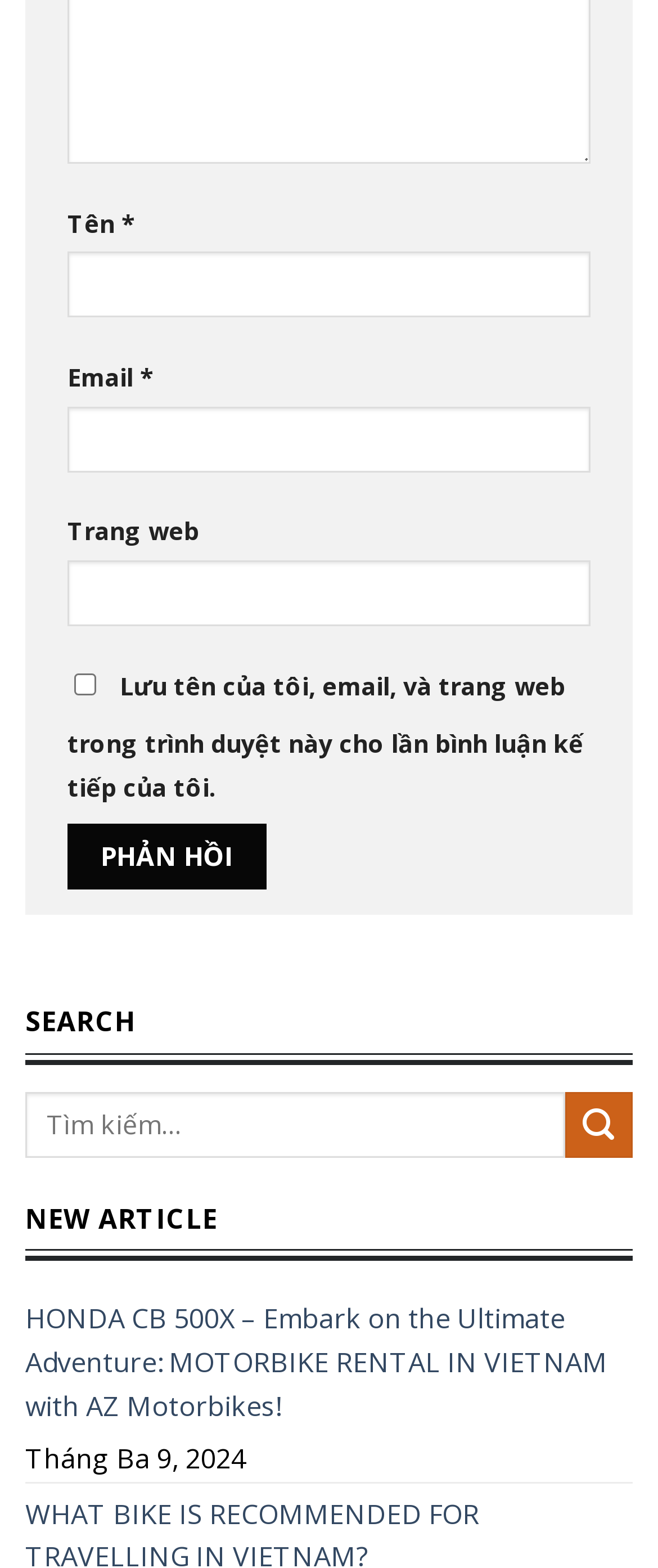What is the text on the button next to the search box?
Based on the image, please offer an in-depth response to the question.

The button next to the search box has the text 'Submit' as indicated by the button element with ID 475 and OCR text 'Submit'.